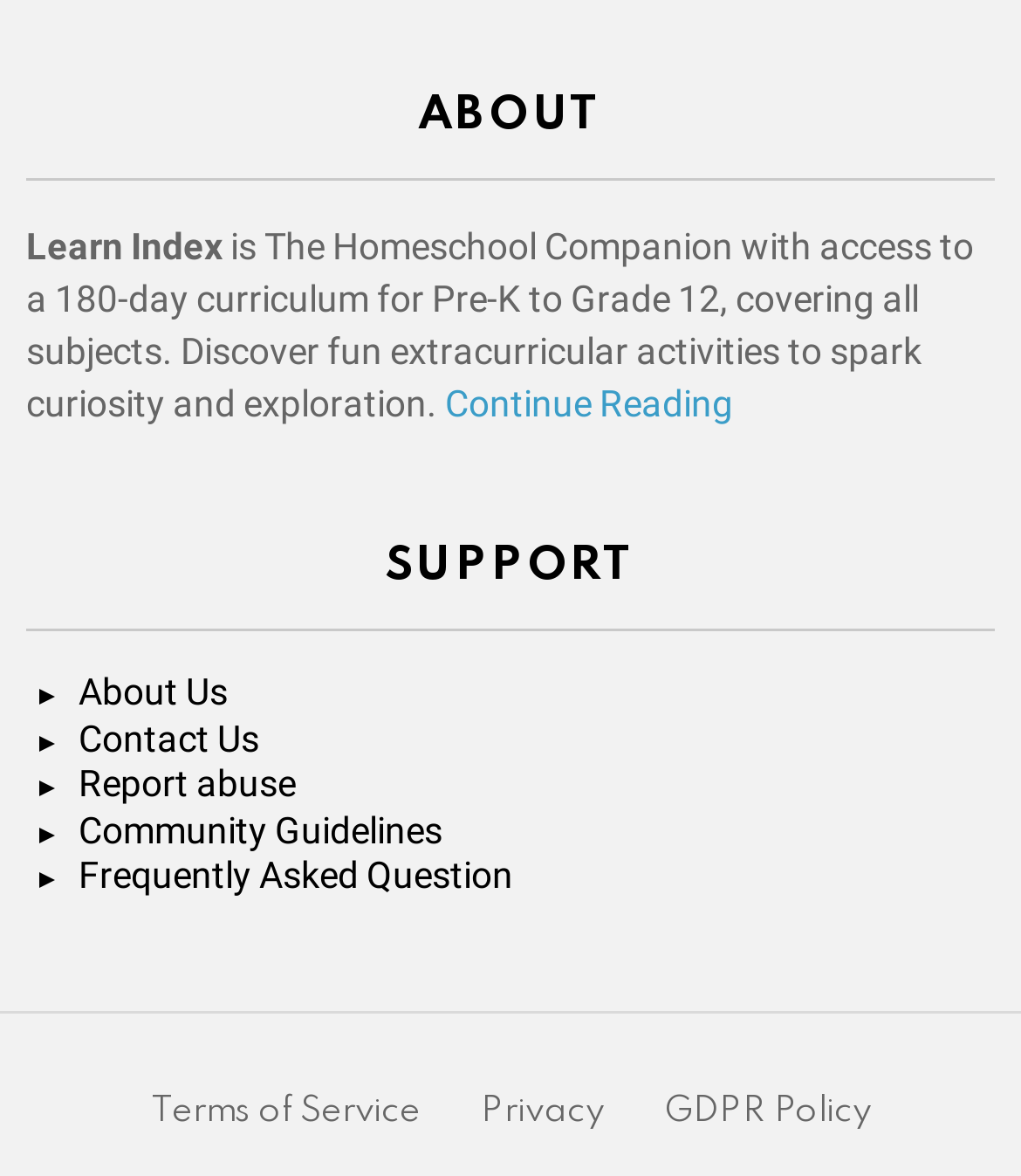What is the name of the homeschool companion? From the image, respond with a single word or brief phrase.

Learn Index